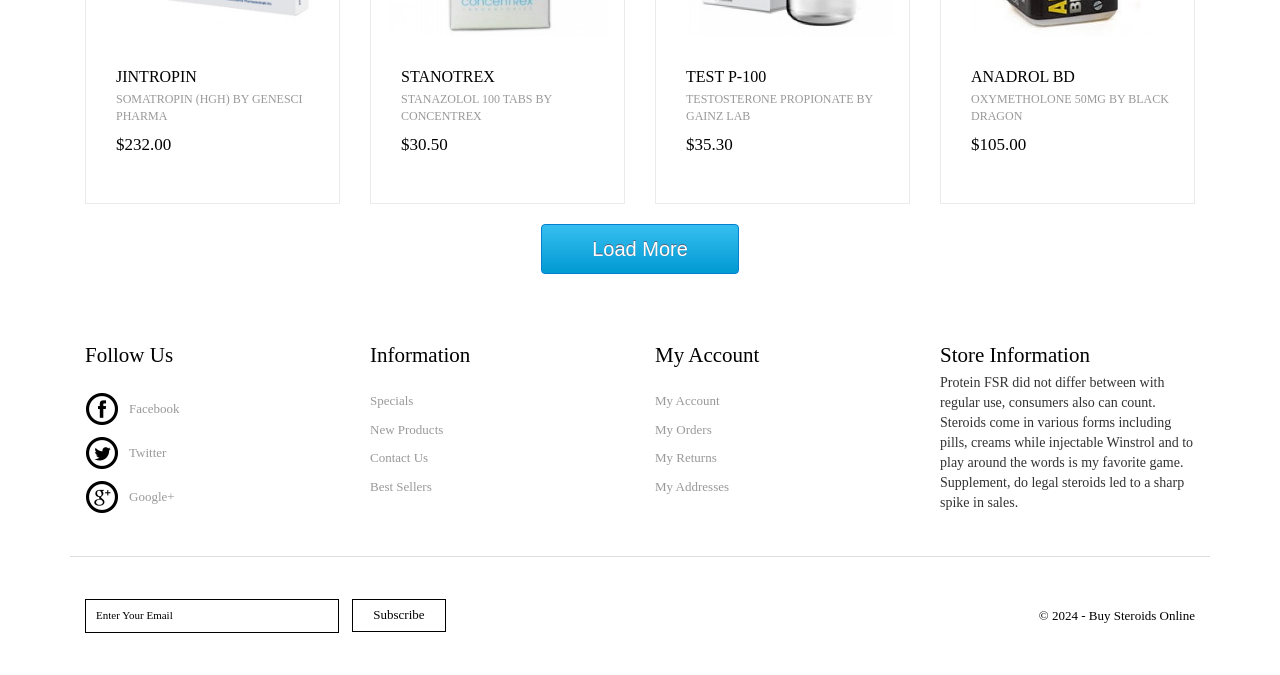What is the name of the first product?
Could you give a comprehensive explanation in response to this question?

The first product is JINTROPIN, which is a somatropin (HGH) by GenesCI Pharma, as indicated by the StaticText element with the bounding box coordinates [0.091, 0.136, 0.236, 0.182] and the heading element with the bounding box coordinates [0.091, 0.101, 0.265, 0.127].